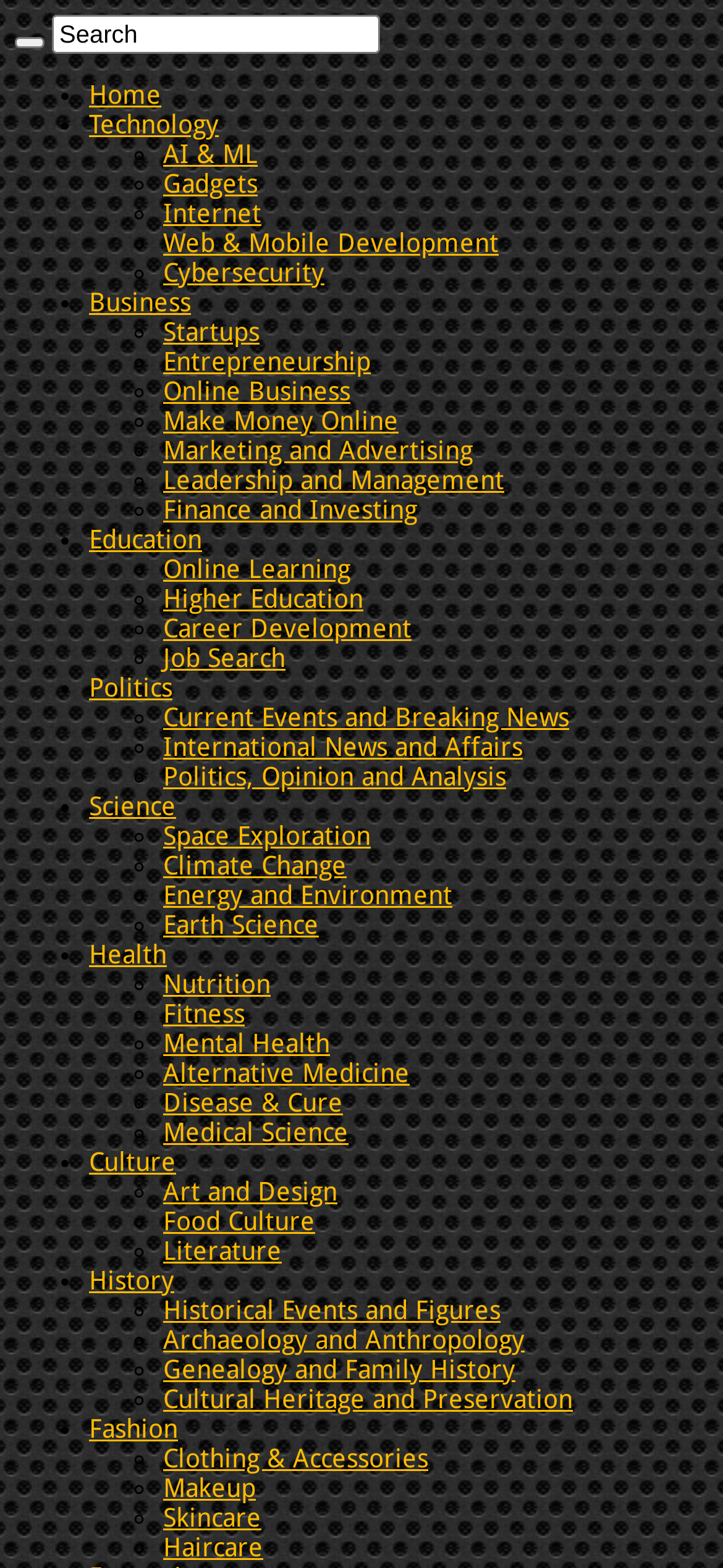Please provide the bounding box coordinates for the element that needs to be clicked to perform the following instruction: "Search for something". The coordinates should be given as four float numbers between 0 and 1, i.e., [left, top, right, bottom].

[0.072, 0.009, 0.526, 0.034]